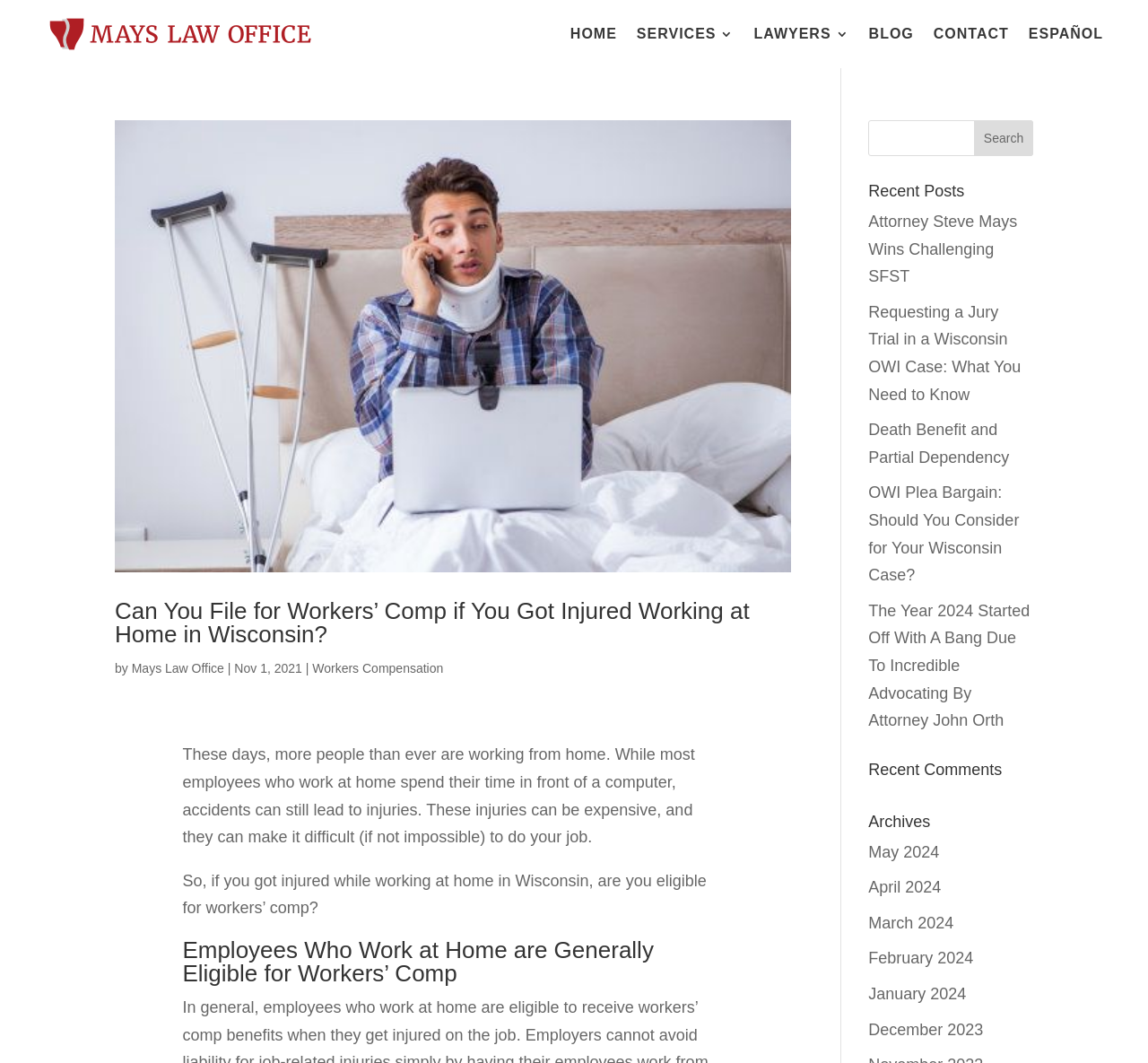Answer the following inquiry with a single word or phrase:
What is the author of the first article on the webpage?

Mays Law Office